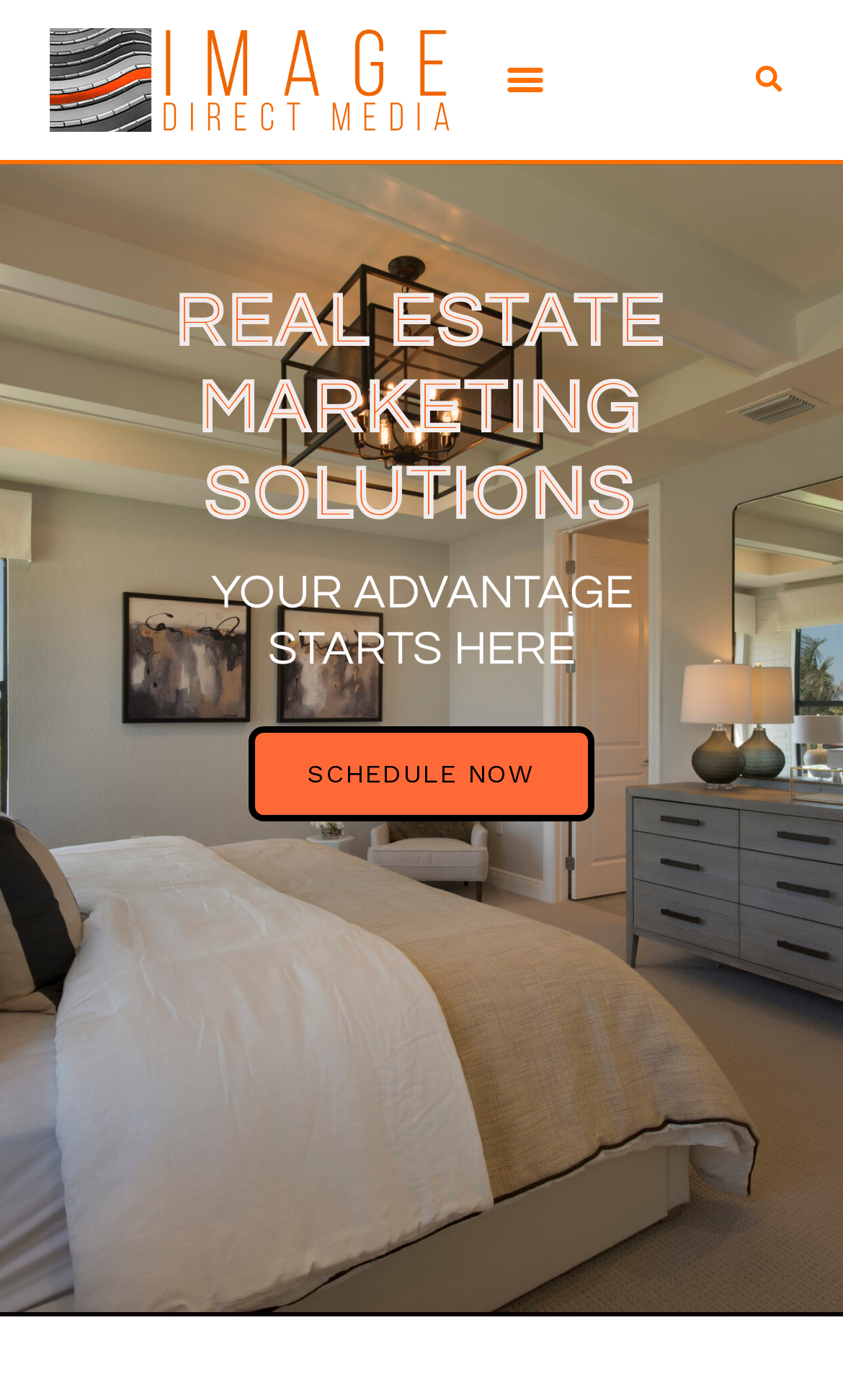Please give a succinct answer to the question in one word or phrase:
What is the text on the top-left image?

IMAGE DIRECT MEDIA HOME